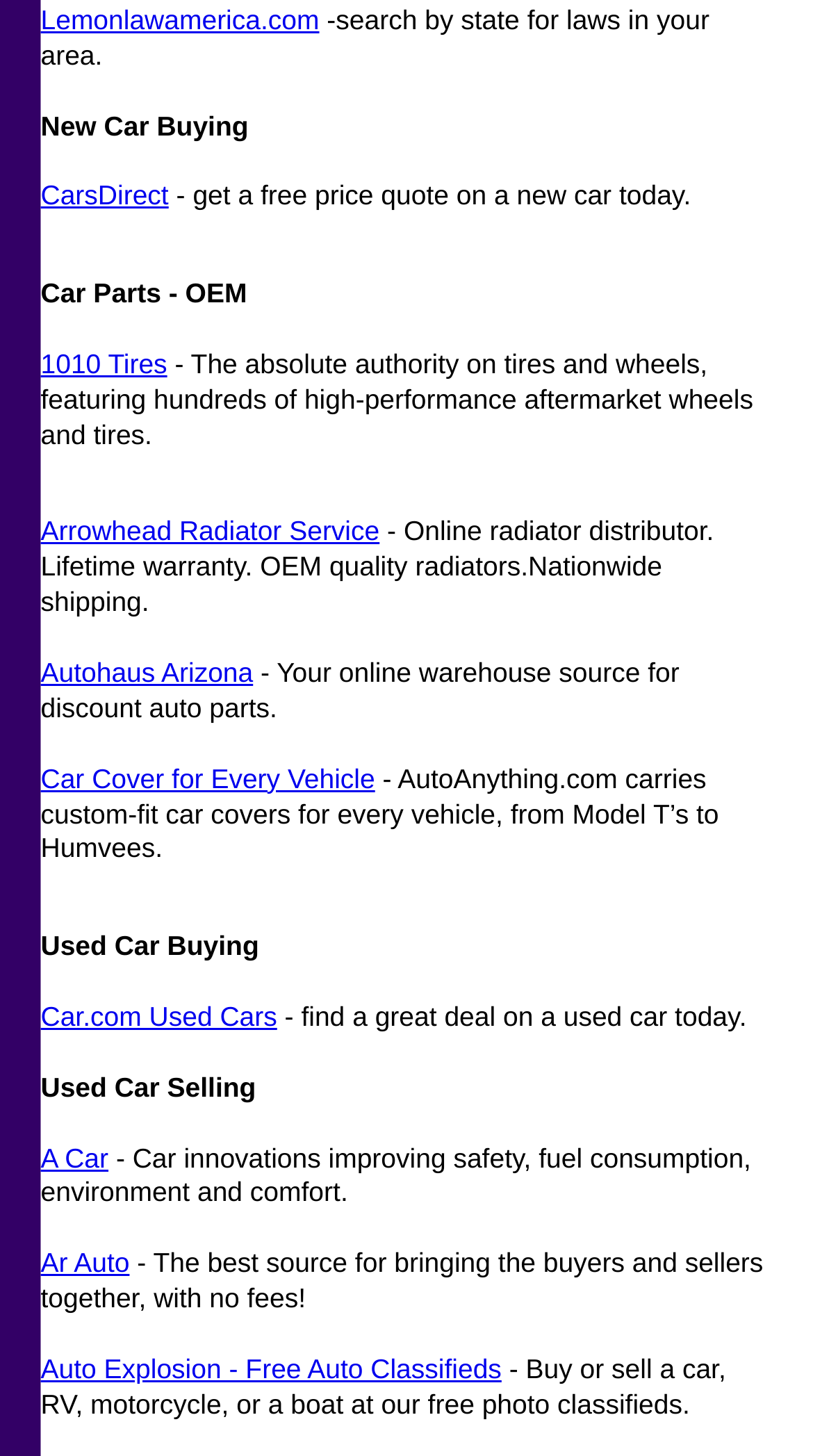Determine the bounding box coordinates of the element's region needed to click to follow the instruction: "get a free price quote on a new car today". Provide these coordinates as four float numbers between 0 and 1, formatted as [left, top, right, bottom].

[0.05, 0.124, 0.207, 0.145]